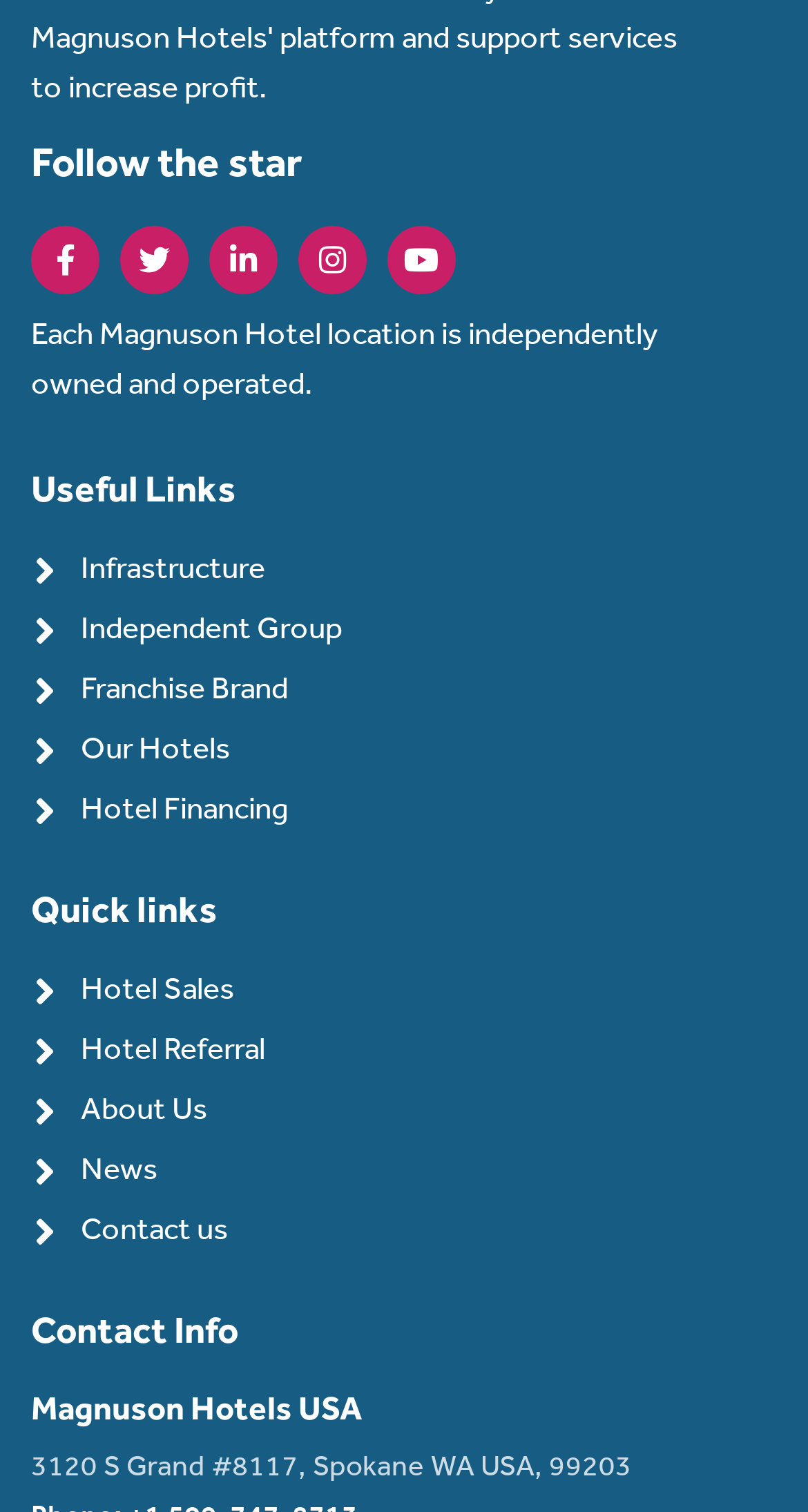Using the webpage screenshot, find the UI element described by Twitter. Provide the bounding box coordinates in the format (top-left x, top-left y, bottom-right x, bottom-right y), ensuring all values are floating point numbers between 0 and 1.

[0.149, 0.15, 0.233, 0.195]